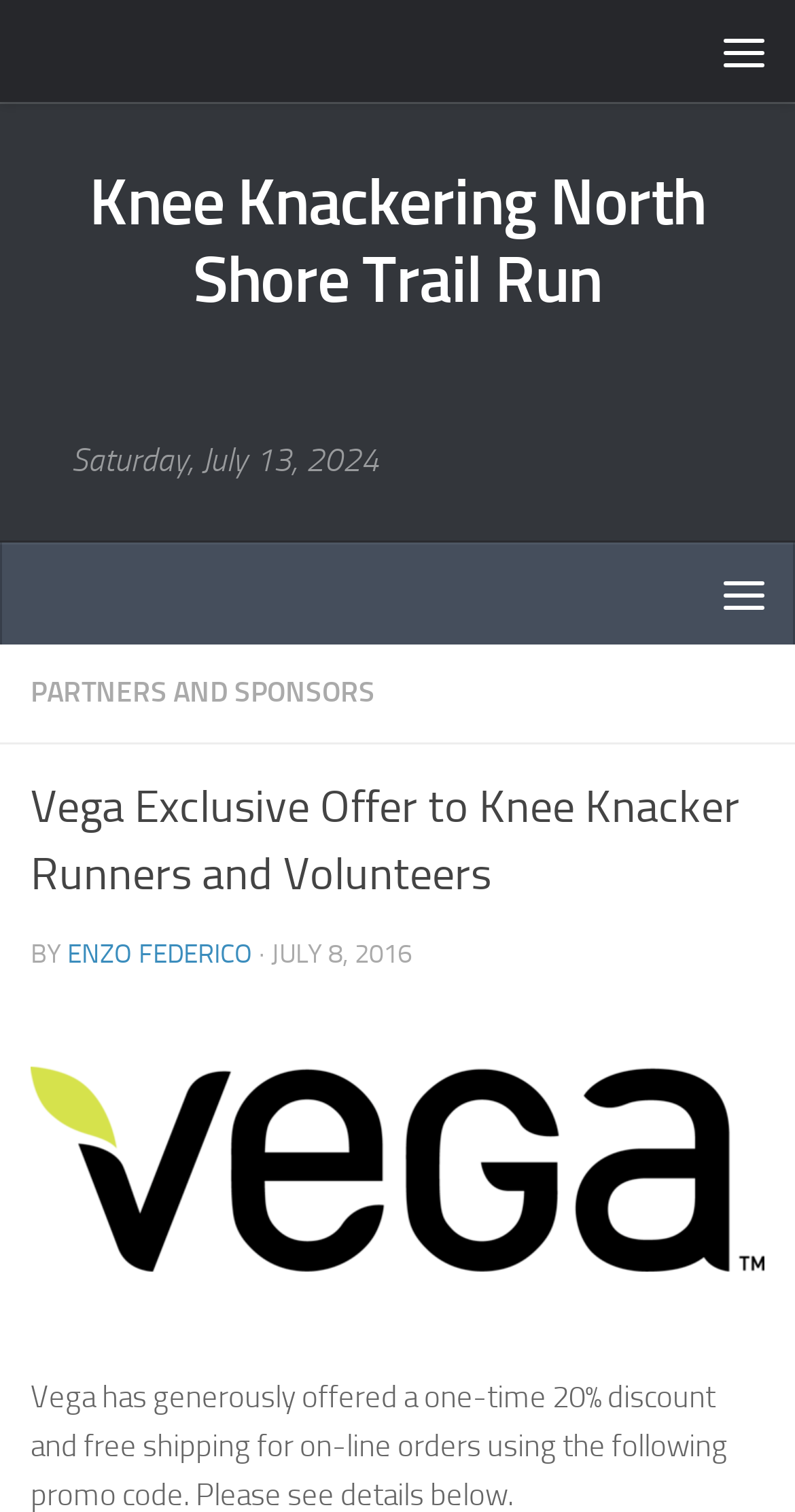Please provide a one-word or short phrase answer to the question:
What is the type of event mentioned in the webpage?

Trail Run